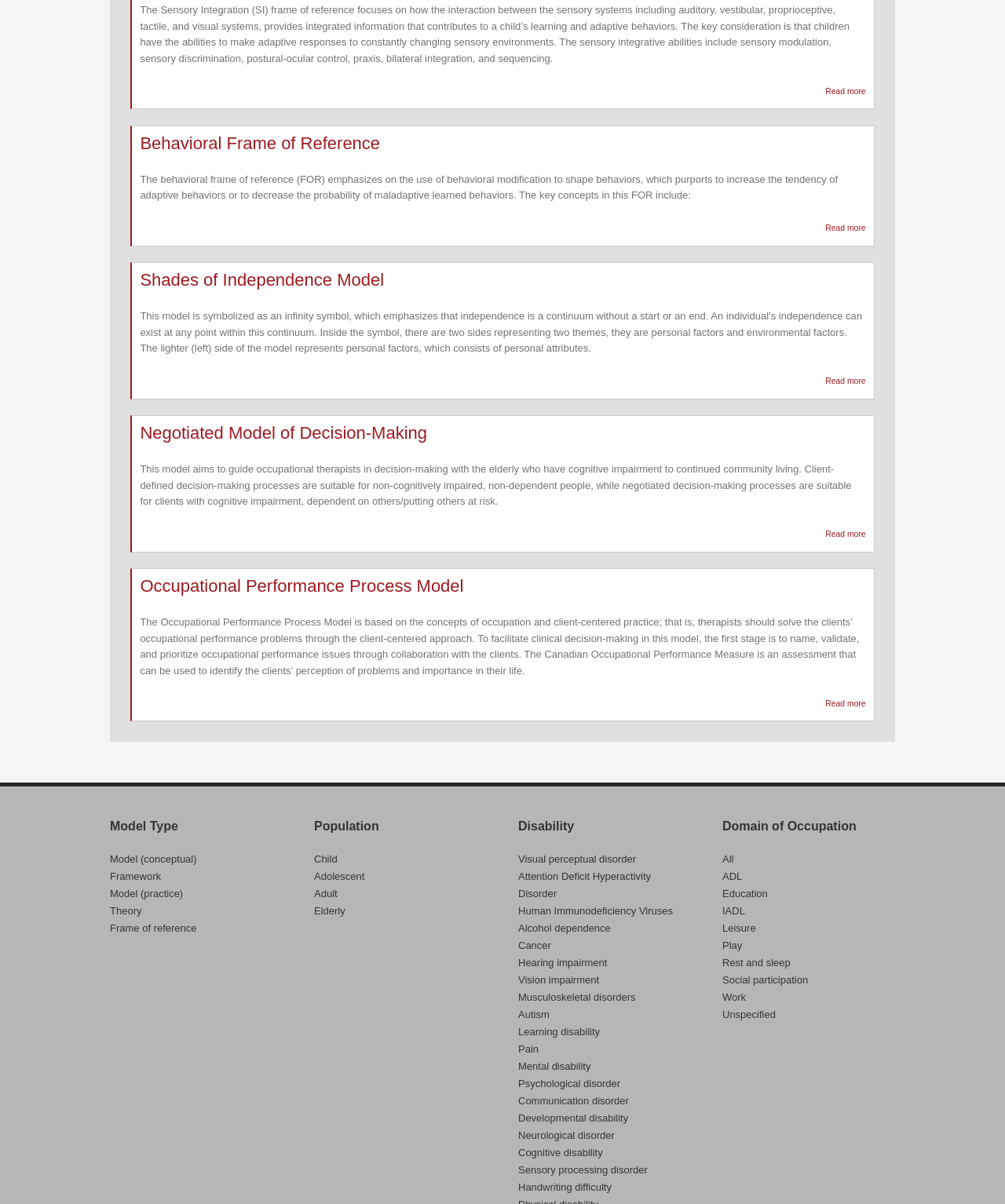What is the Occupational Performance Process Model based on?
With the help of the image, please provide a detailed response to the question.

The question is asking about the basis of the Occupational Performance Process Model. According to the StaticText element with ID 601, the Occupational Performance Process Model is based on the concepts of occupation and client-centered practice; that is, therapists should solve the clients’ occupational performance problems through the client-centered approach.